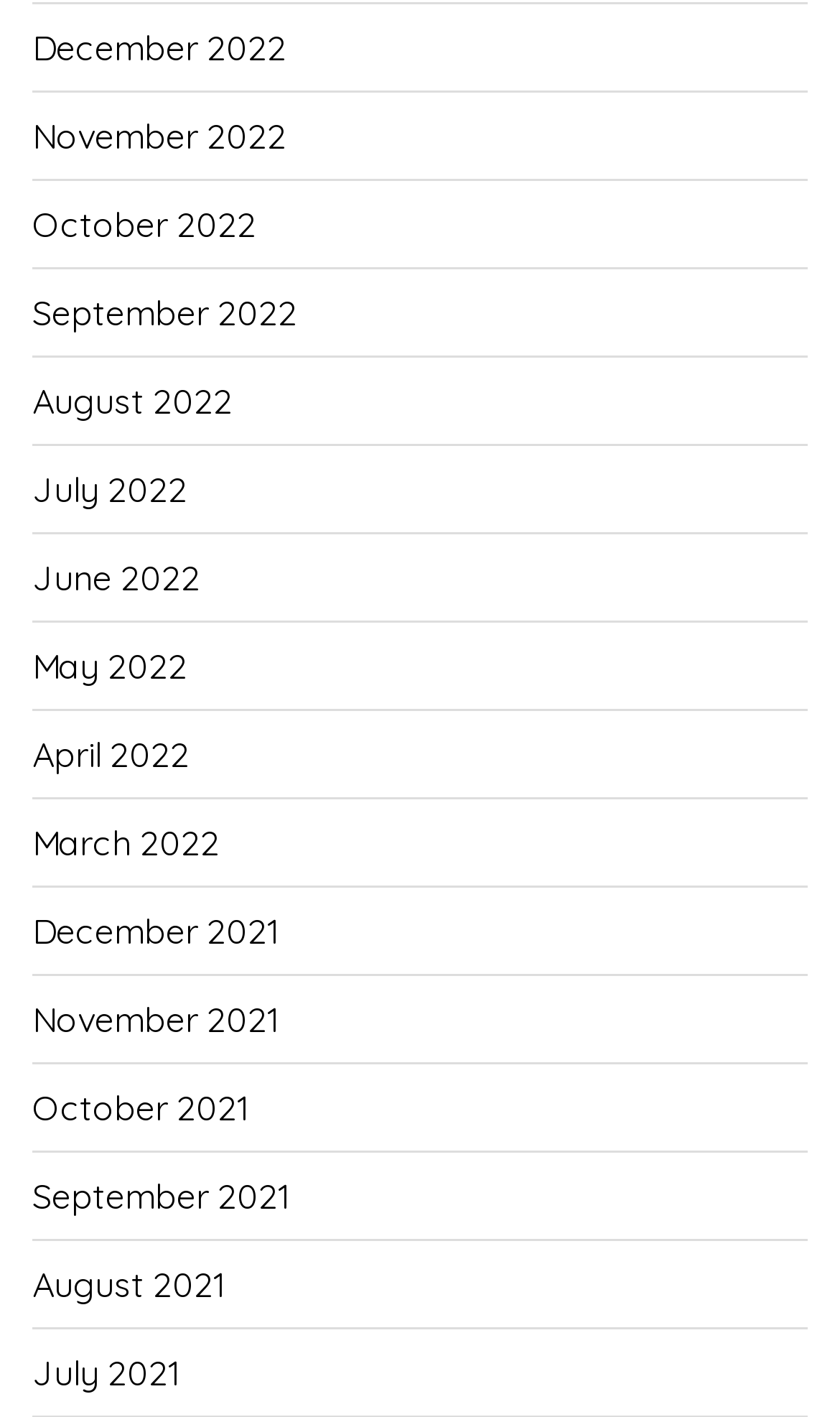Locate the bounding box coordinates of the element that should be clicked to fulfill the instruction: "View October 2022".

[0.038, 0.128, 0.305, 0.189]